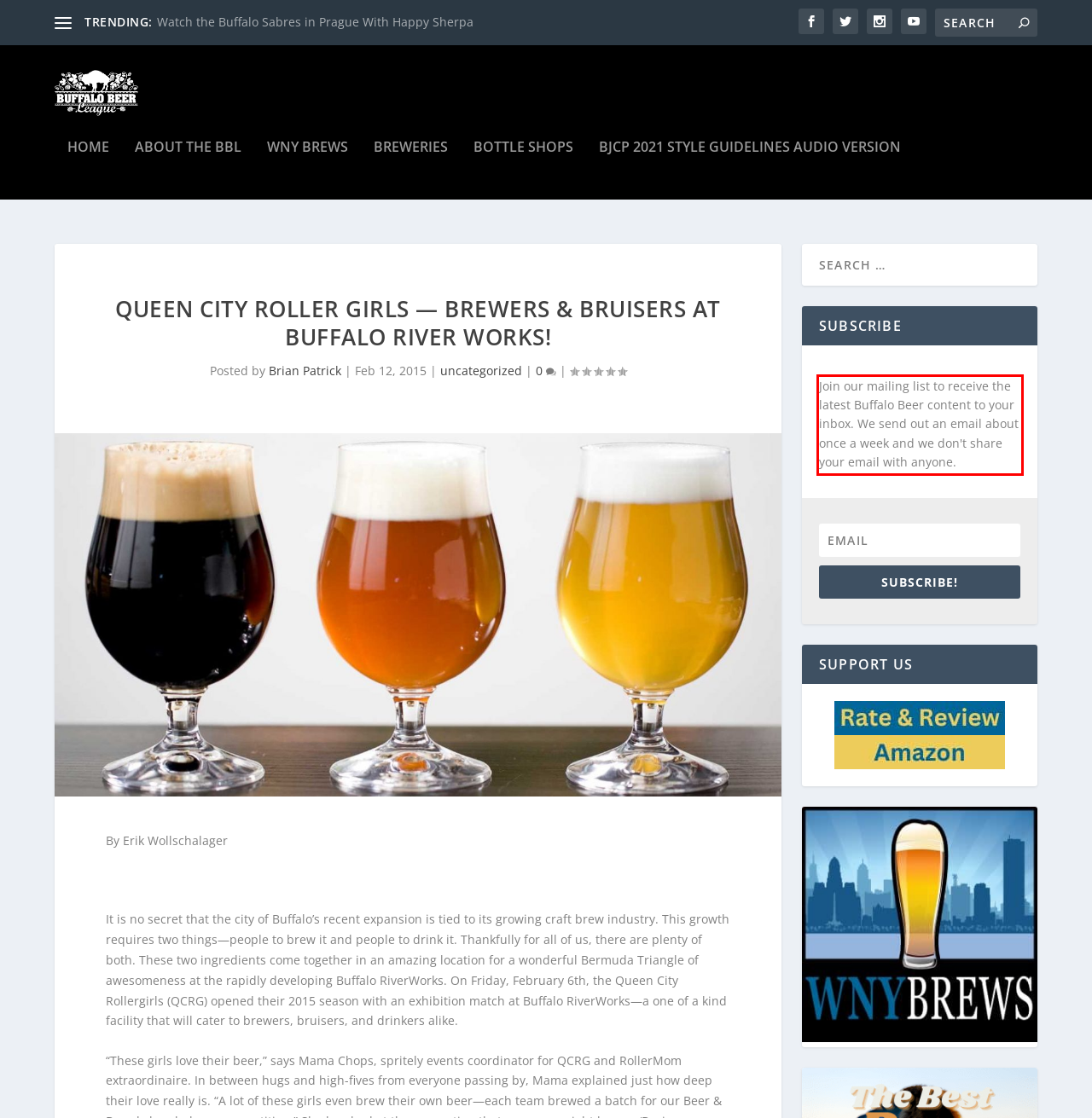In the screenshot of the webpage, find the red bounding box and perform OCR to obtain the text content restricted within this red bounding box.

Join our mailing list to receive the latest Buffalo Beer content to your inbox. We send out an email about once a week and we don't share your email with anyone.